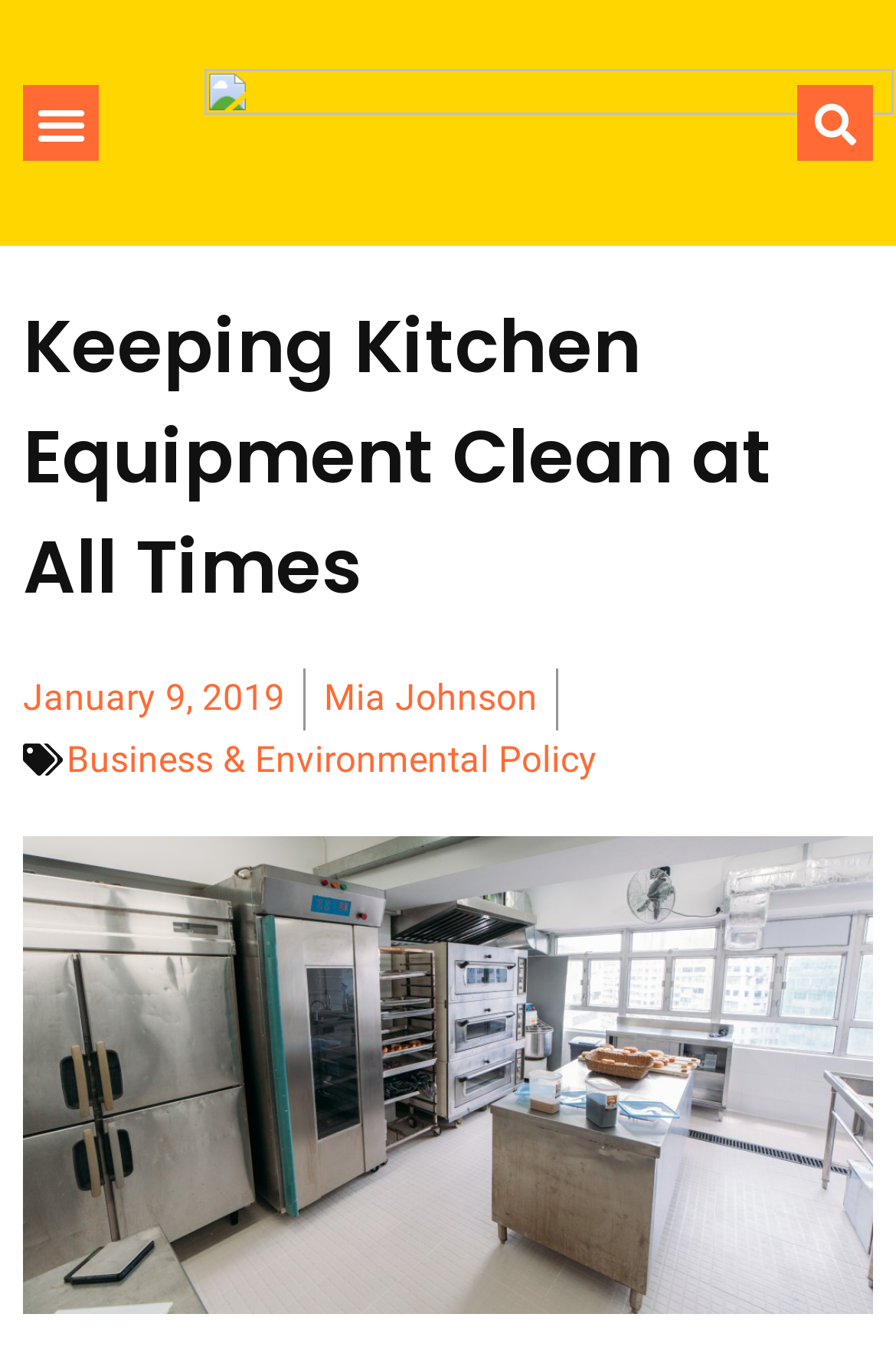Is the menu toggle button expanded?
Please provide a single word or phrase in response based on the screenshot.

No